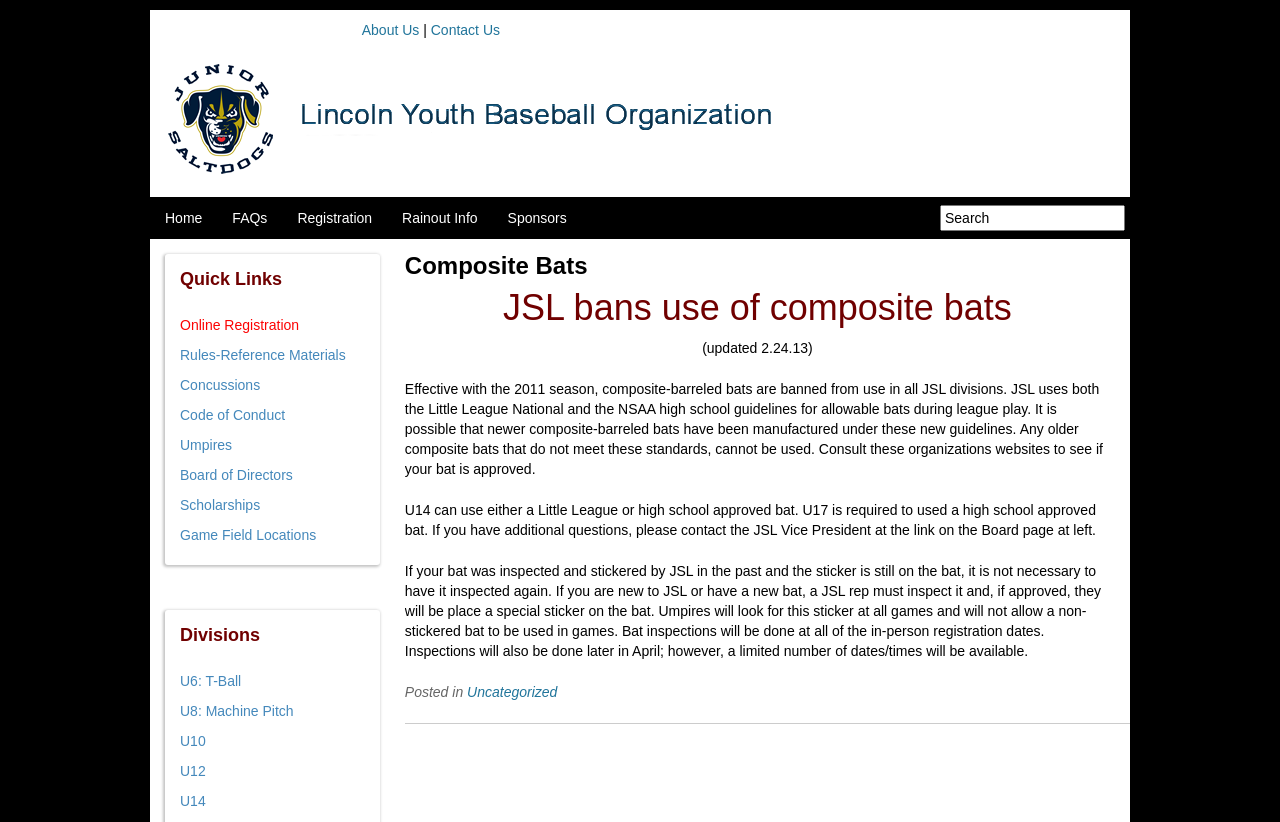Using the provided element description "度假&休闲 For Leisure", determine the bounding box coordinates of the UI element.

None